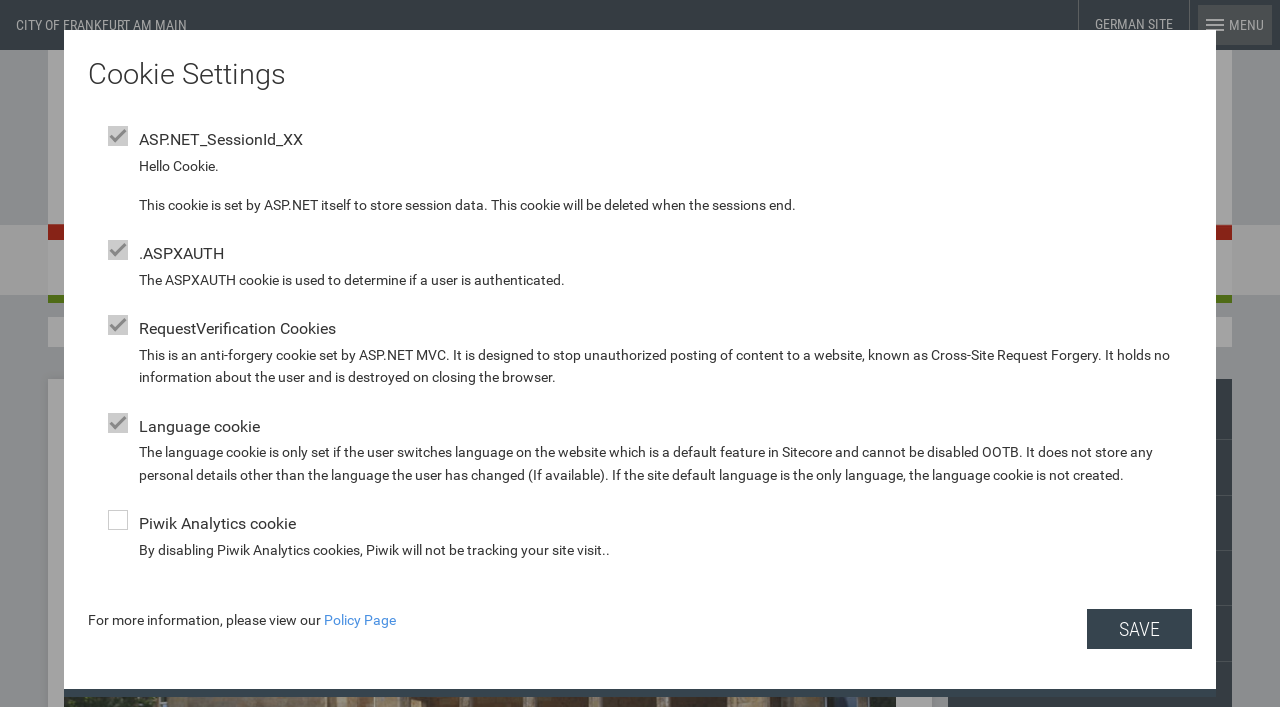Answer the question using only a single word or phrase: 
What are the main categories on the webpage?

SERVICE, DISCOVER, INTERNATIONAL, MUSEUMS